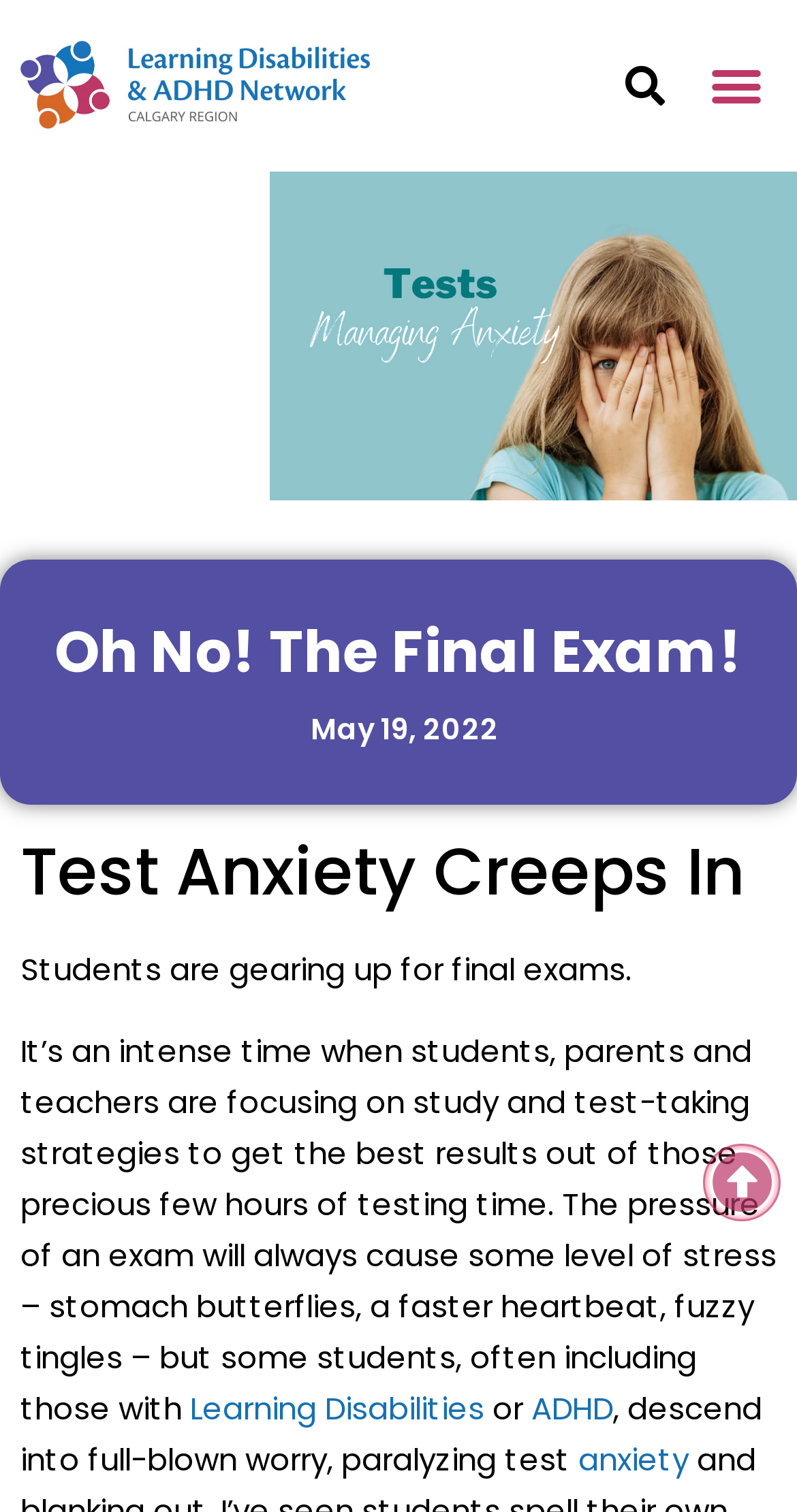Please give a succinct answer to the question in one word or phrase:
What is the topic of the article?

Test Anxiety